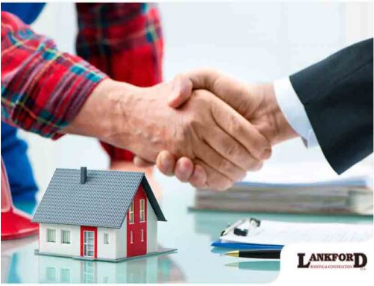Offer an in-depth caption of the image, mentioning all notable aspects.

The image features a close-up handshake between two individuals, symbolizing a business agreement or partnership. In the foreground, there is a model house, suggesting the context of real estate or construction services, particularly associated with roofing and home improvement. The individuals' hands are prominently positioned, reflecting trust and collaboration, while business-related materials, likely documents, are visible in the background, hinting at a contractual or consulting atmosphere. The Lankford Roofing and Construction LLC logo is displayed in the lower right corner, reinforcing the branding of the company specializing in roofing services. This image conveys professionalism and the importance of building relationships in the home improvement industry.